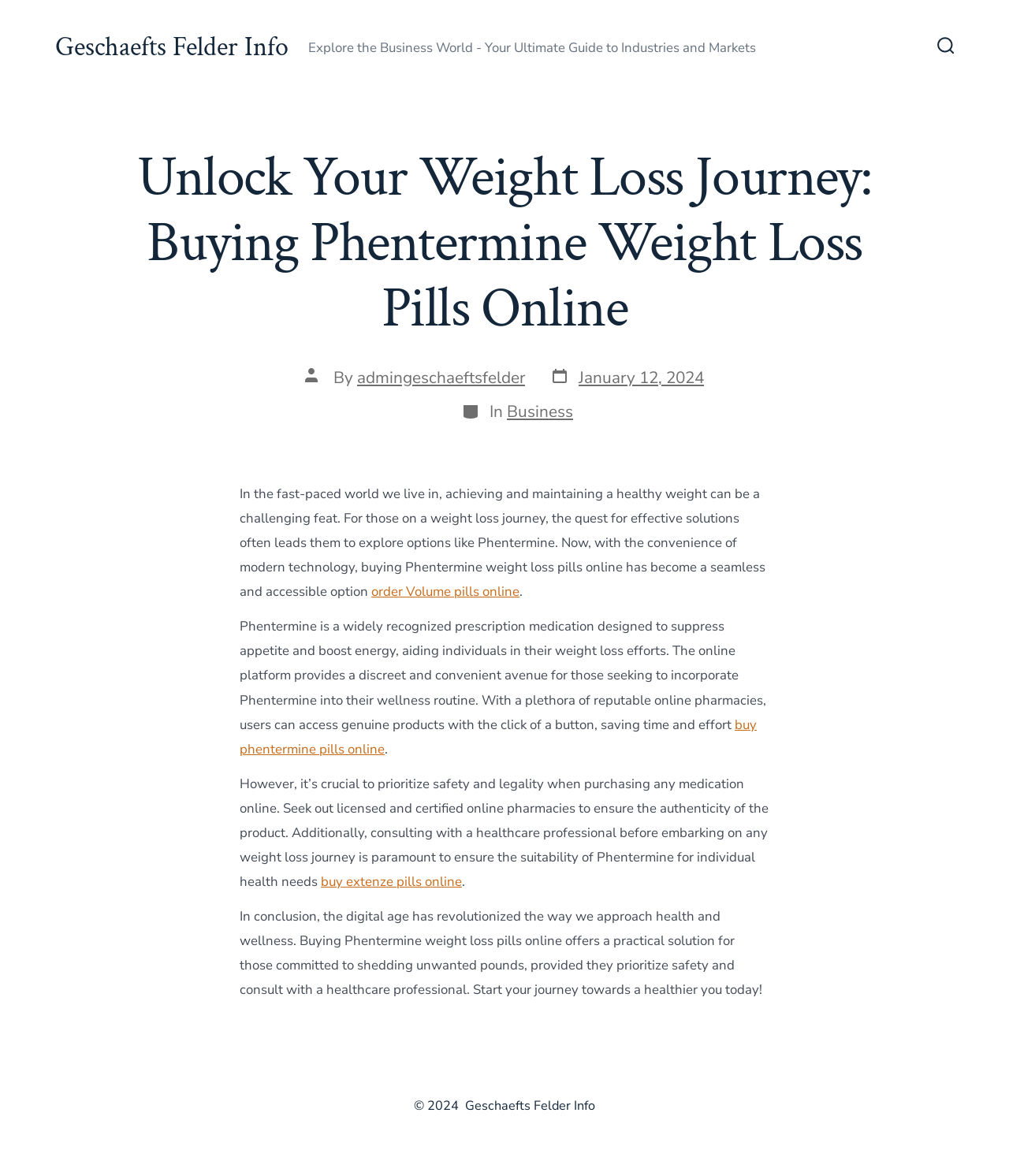Locate and provide the bounding box coordinates for the HTML element that matches this description: "Geschaefts Felder Info".

[0.055, 0.027, 0.286, 0.053]